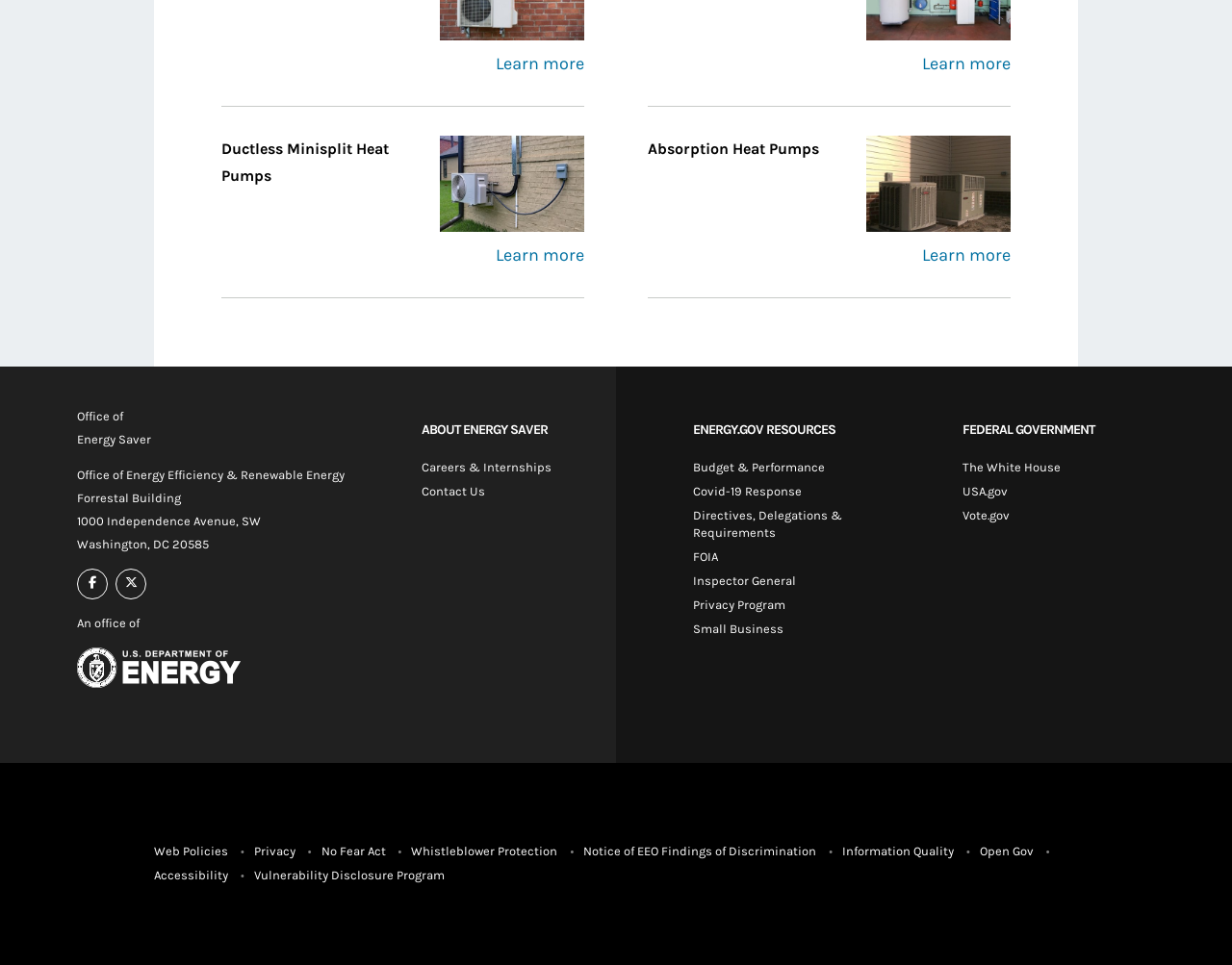Highlight the bounding box coordinates of the element that should be clicked to carry out the following instruction: "Read more about Ductless Minisplit Heat Pumps". The coordinates must be given as four float numbers ranging from 0 to 1, i.e., [left, top, right, bottom].

[0.18, 0.25, 0.474, 0.278]